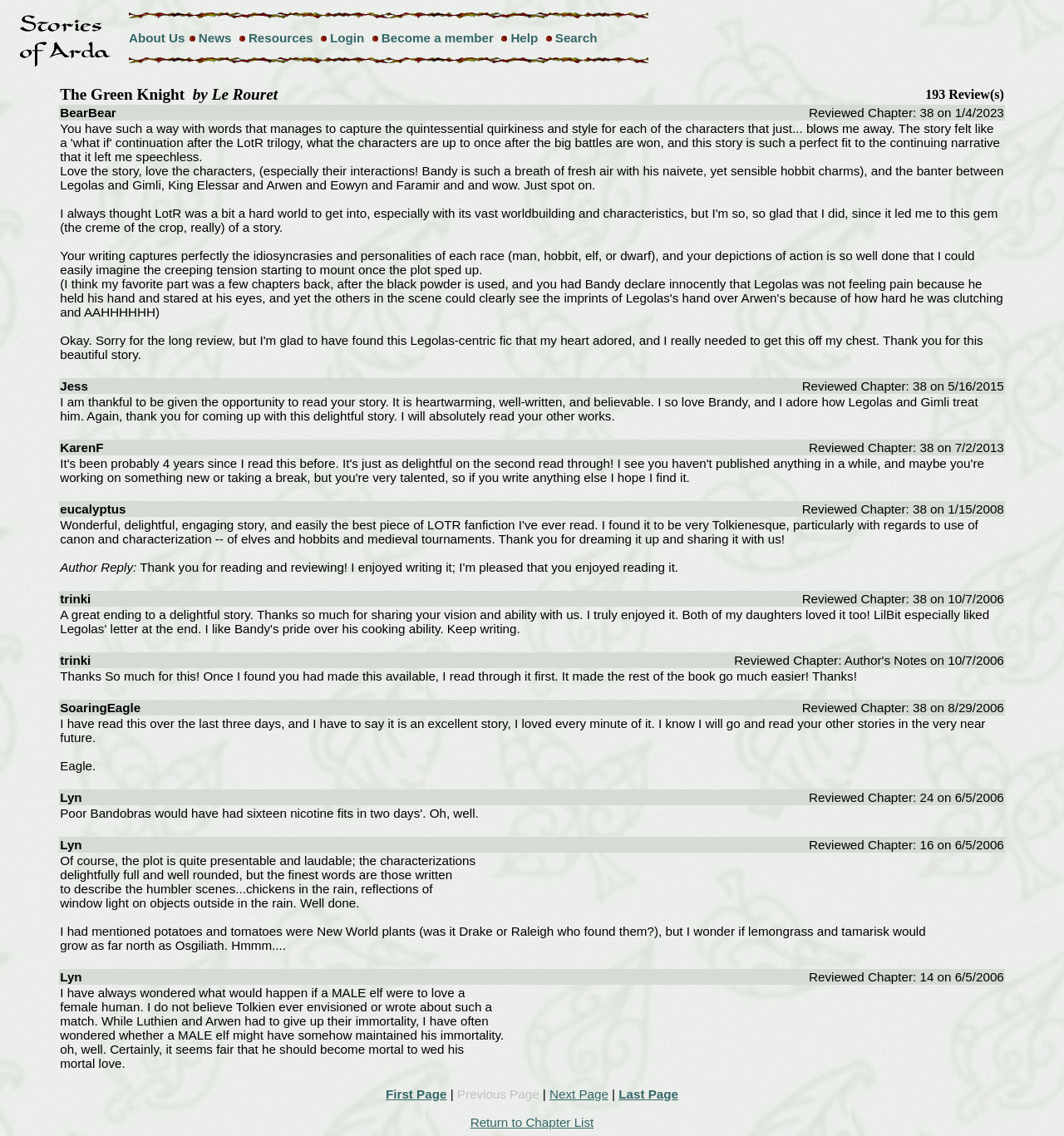Provide the bounding box coordinates for the UI element that is described as: "Resources".

[0.234, 0.027, 0.294, 0.04]